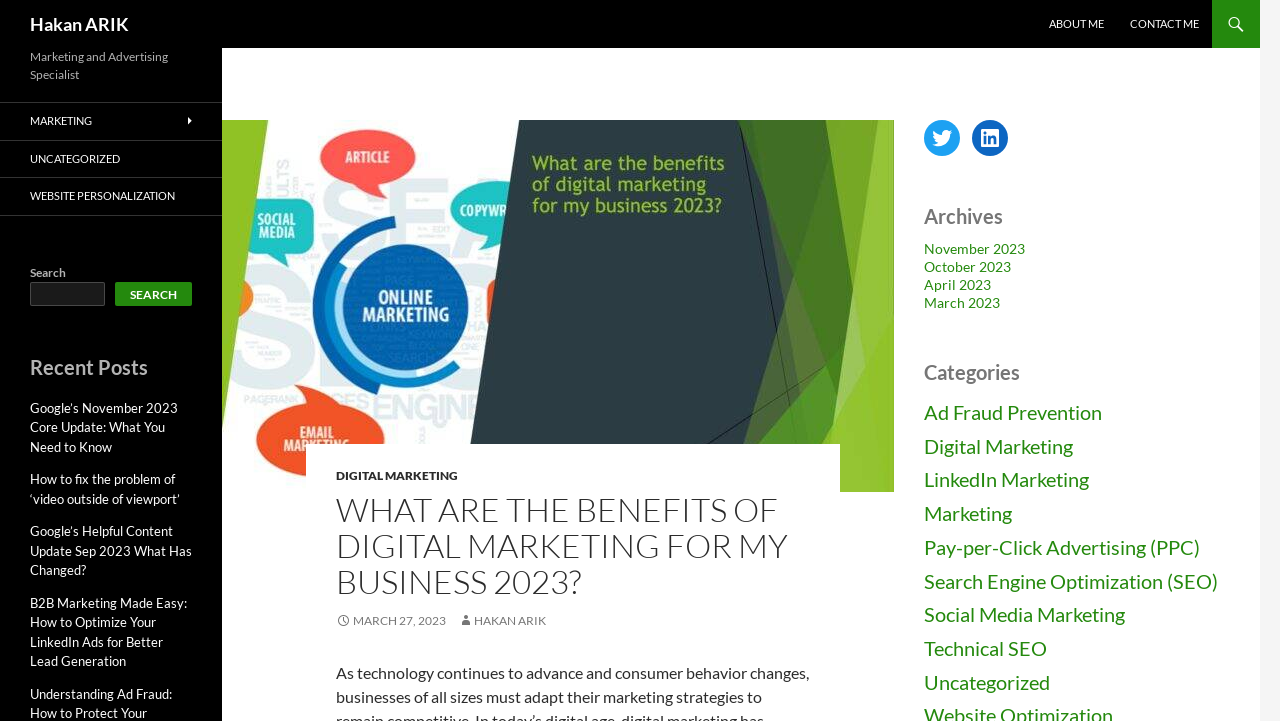Please use the details from the image to answer the following question comprehensively:
What is the author's name?

The author's name can be found in the top-left corner of the webpage, where it is written as 'Hakan ARIK' in a heading element.